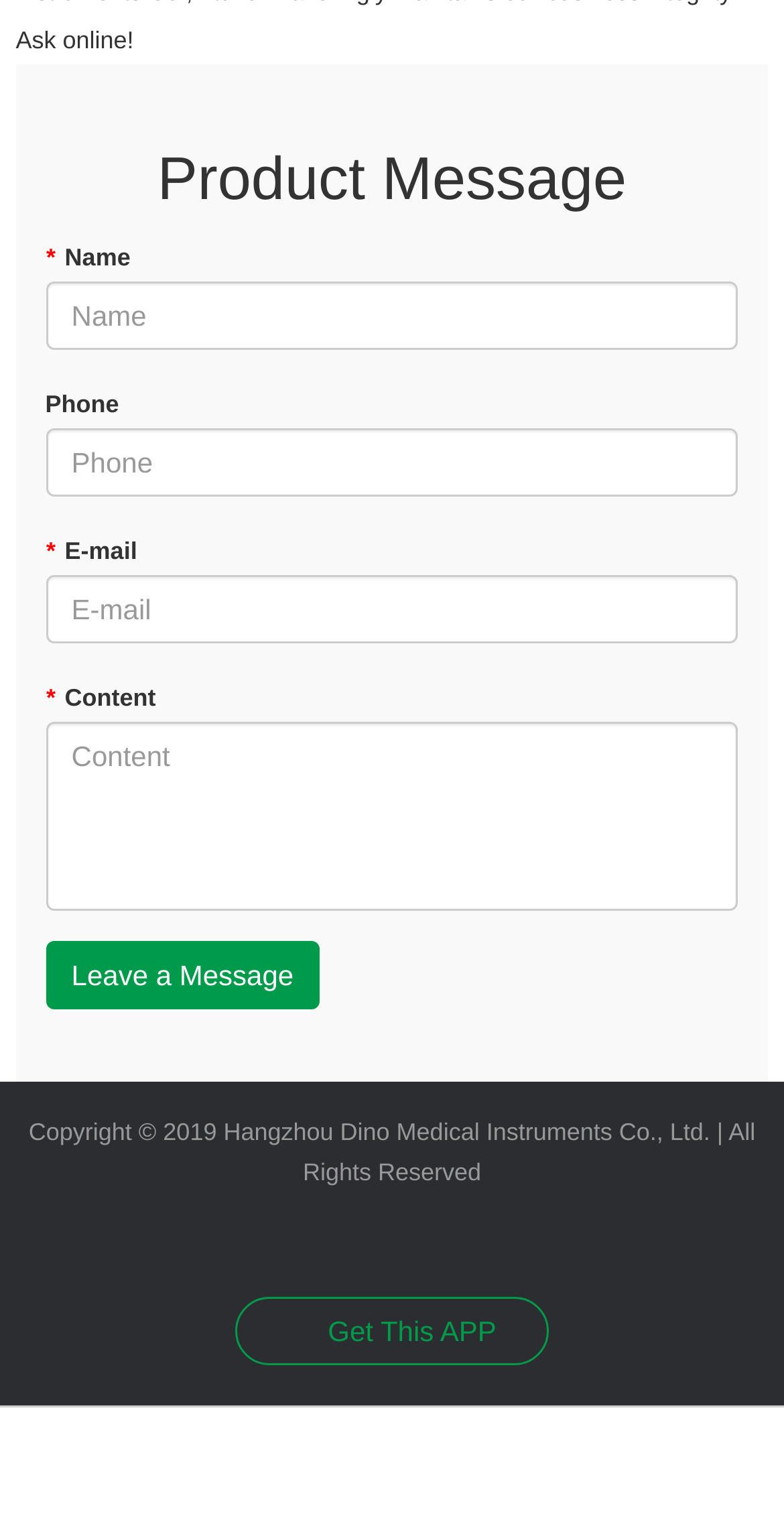Determine the bounding box coordinates of the UI element described by: "name="phone" placeholder="Phone"".

[0.058, 0.282, 0.942, 0.327]